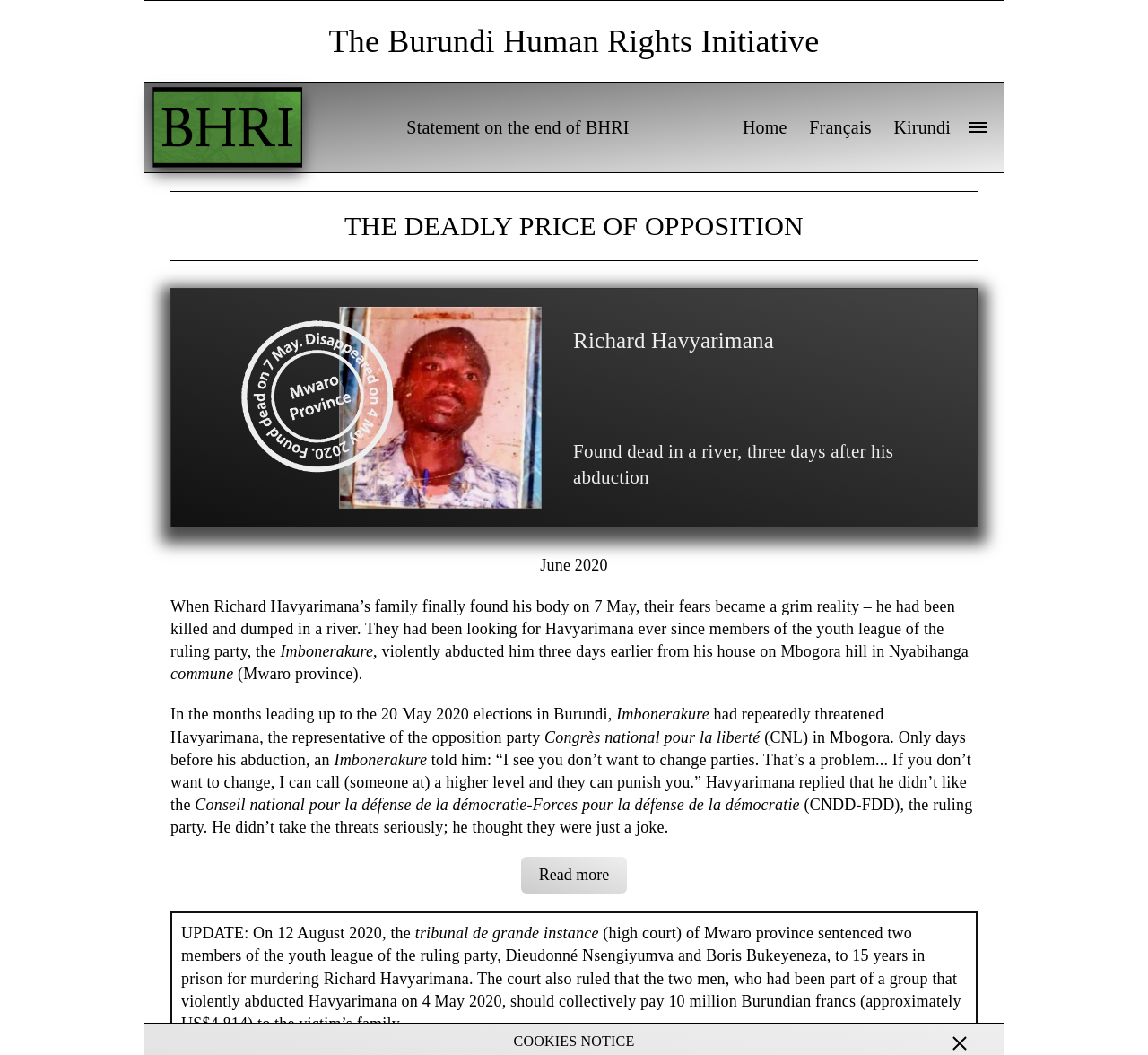Specify the bounding box coordinates of the area that needs to be clicked to achieve the following instruction: "Read the 'Statement on the end of BHRI' article".

[0.346, 0.108, 0.556, 0.134]